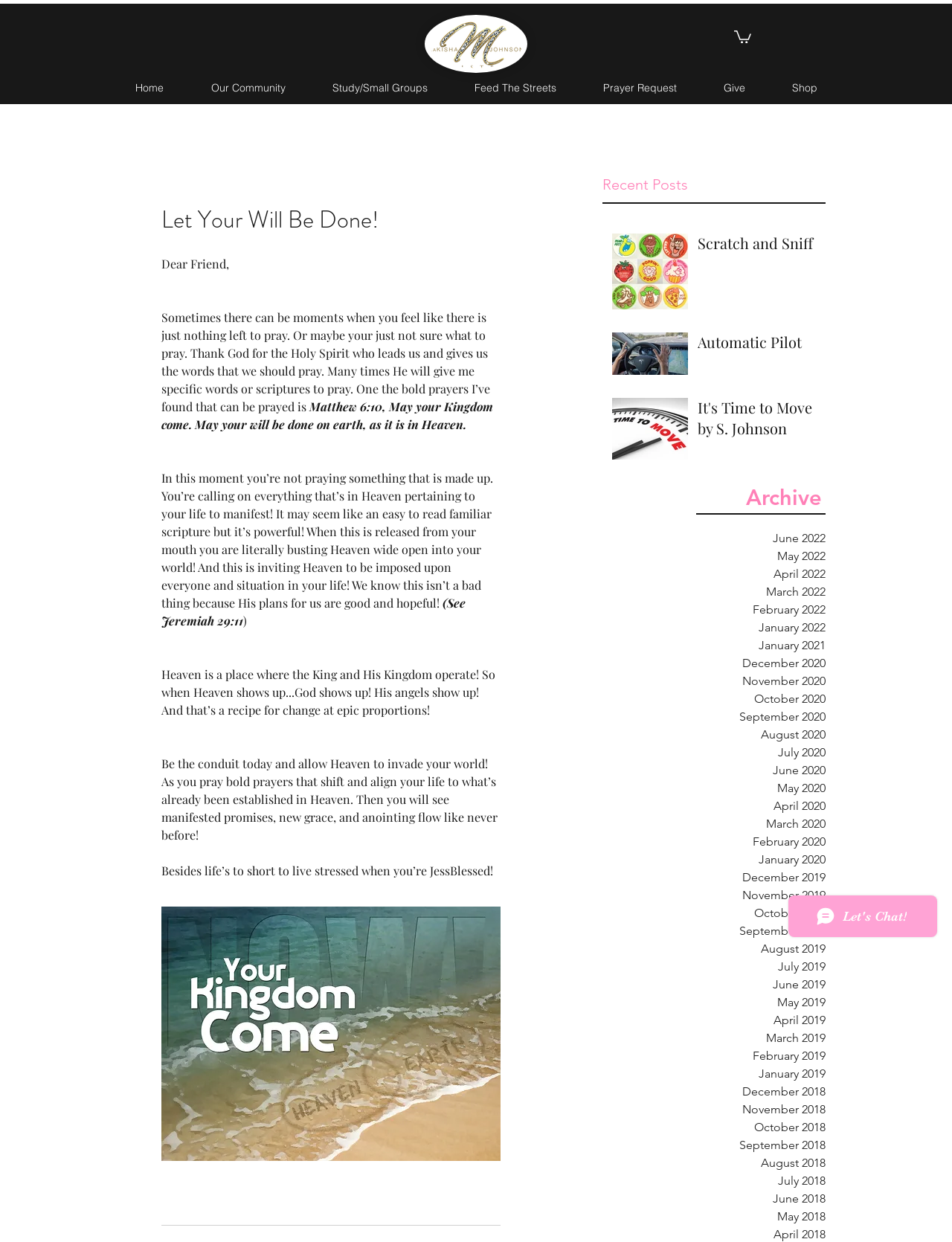Determine the bounding box of the UI element mentioned here: "October 2020". The coordinates must be in the format [left, top, right, bottom] with values ranging from 0 to 1.

[0.633, 0.556, 0.867, 0.57]